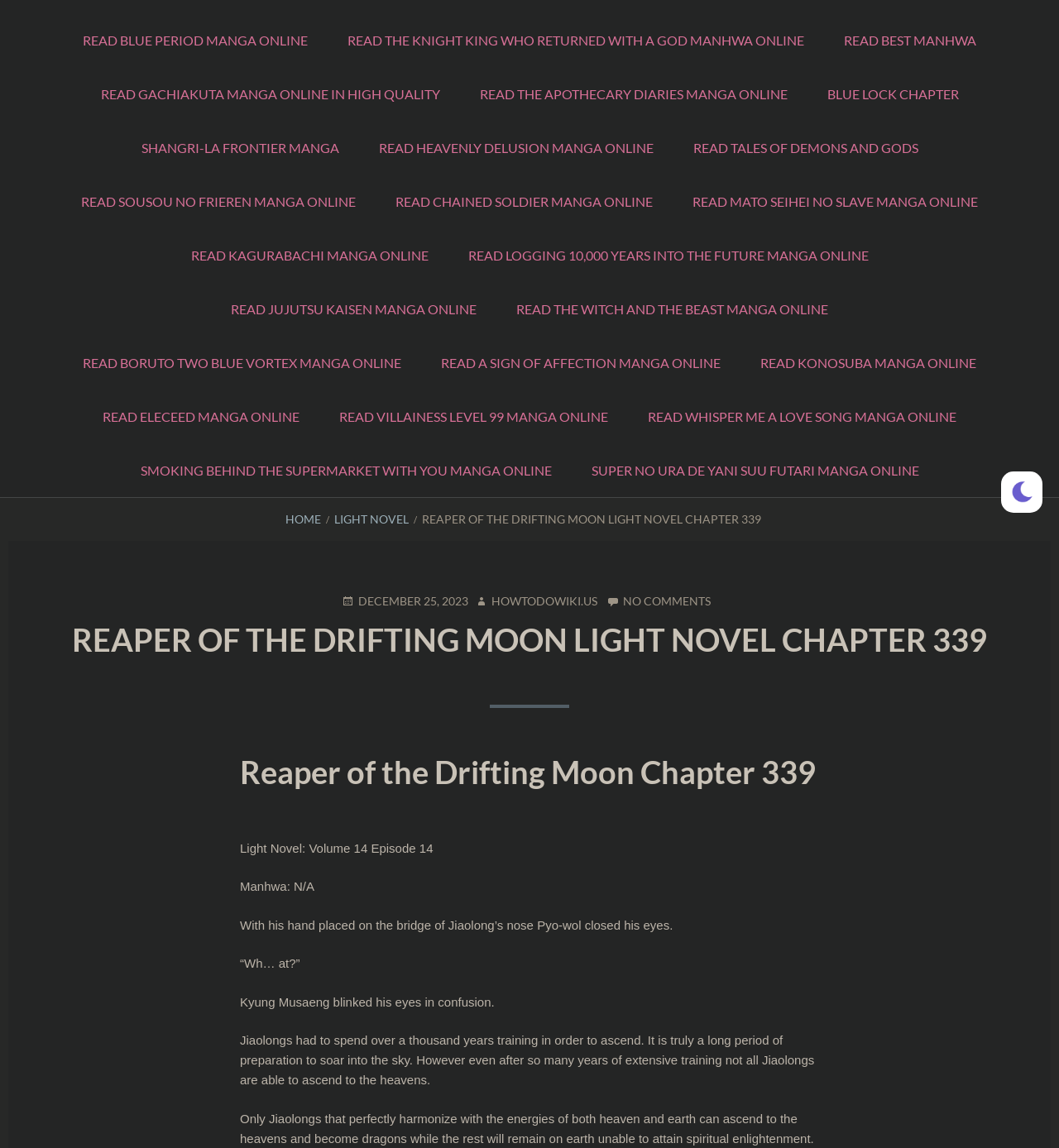Extract the bounding box coordinates for the described element: "Read Eleceed Manga Online". The coordinates should be represented as four float numbers between 0 and 1: [left, top, right, bottom].

[0.078, 0.339, 0.302, 0.386]